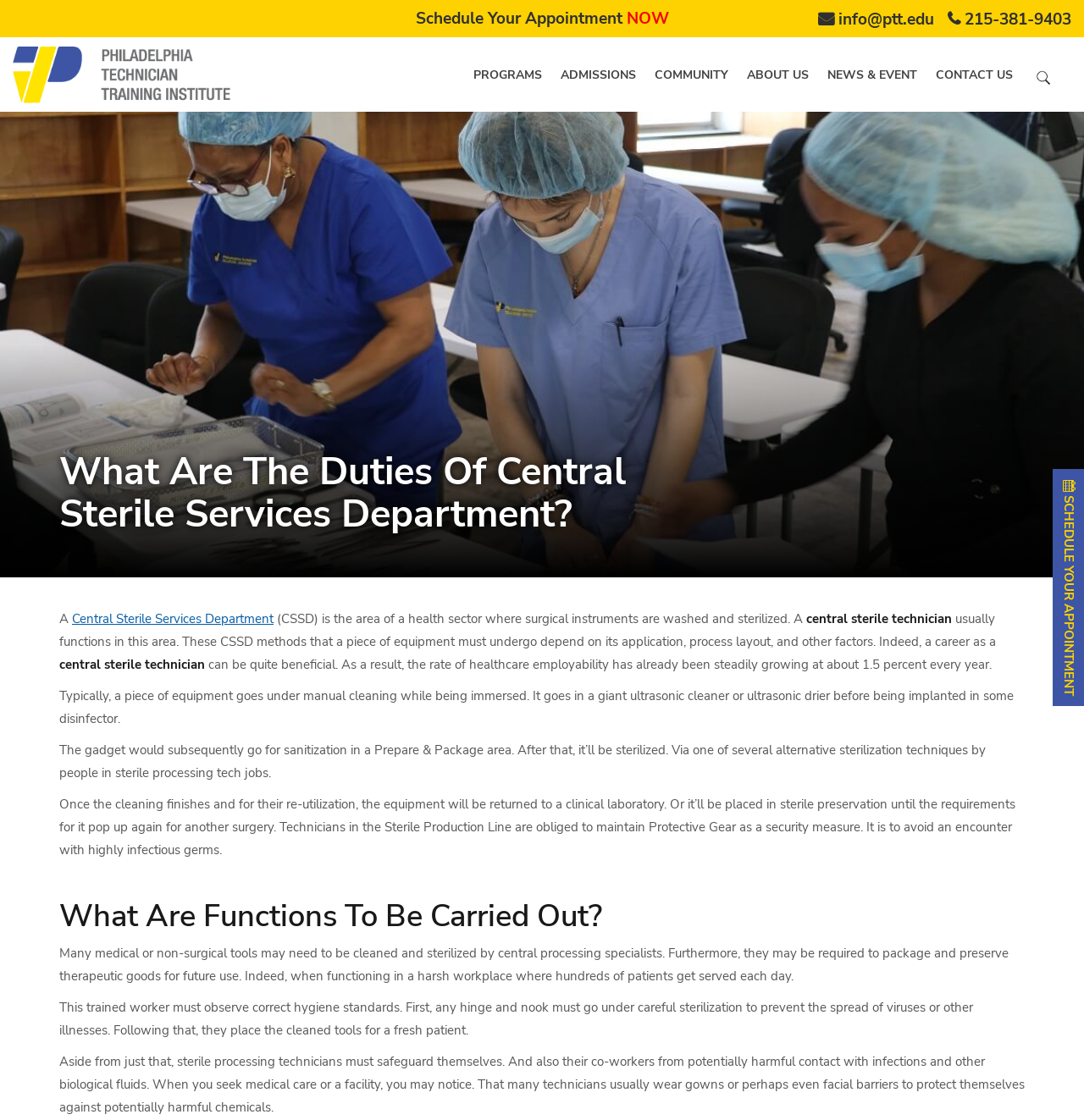What is the purpose of the ultrasonic cleaner?
Refer to the image and give a detailed response to the question.

According to the webpage, a piece of equipment goes under manual cleaning while being immersed, and then it goes in a giant ultrasonic cleaner or ultrasonic drier before being implanted in some disinfector. The ultrasonic cleaner is part of the process of cleaning medical equipment.